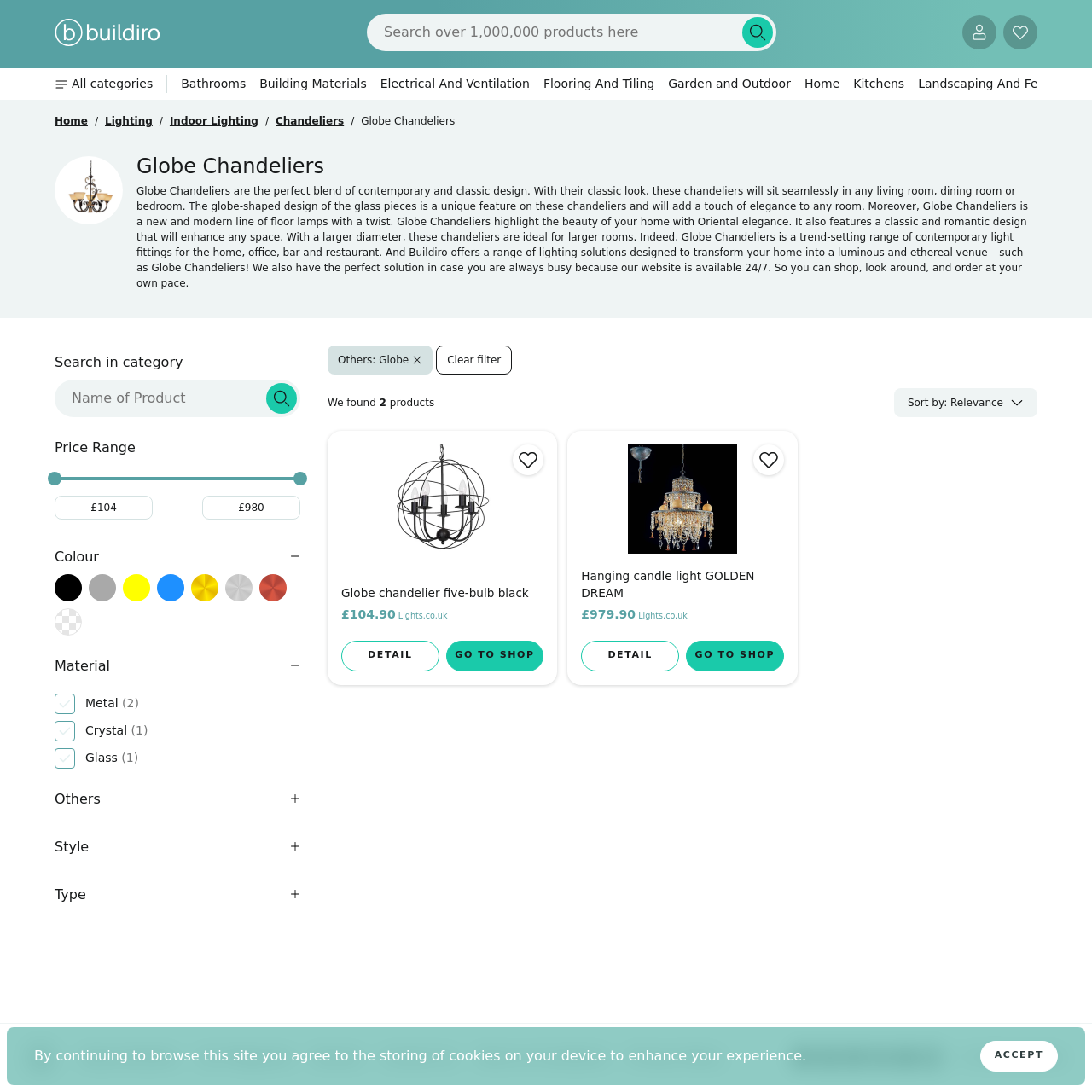What is the style of the globe chandeliers?
Using the information presented in the image, please offer a detailed response to the question.

I found the style of the globe chandeliers by reading the description of the product. According to the description, the globe chandeliers have a classic and romantic design that will enhance any space.